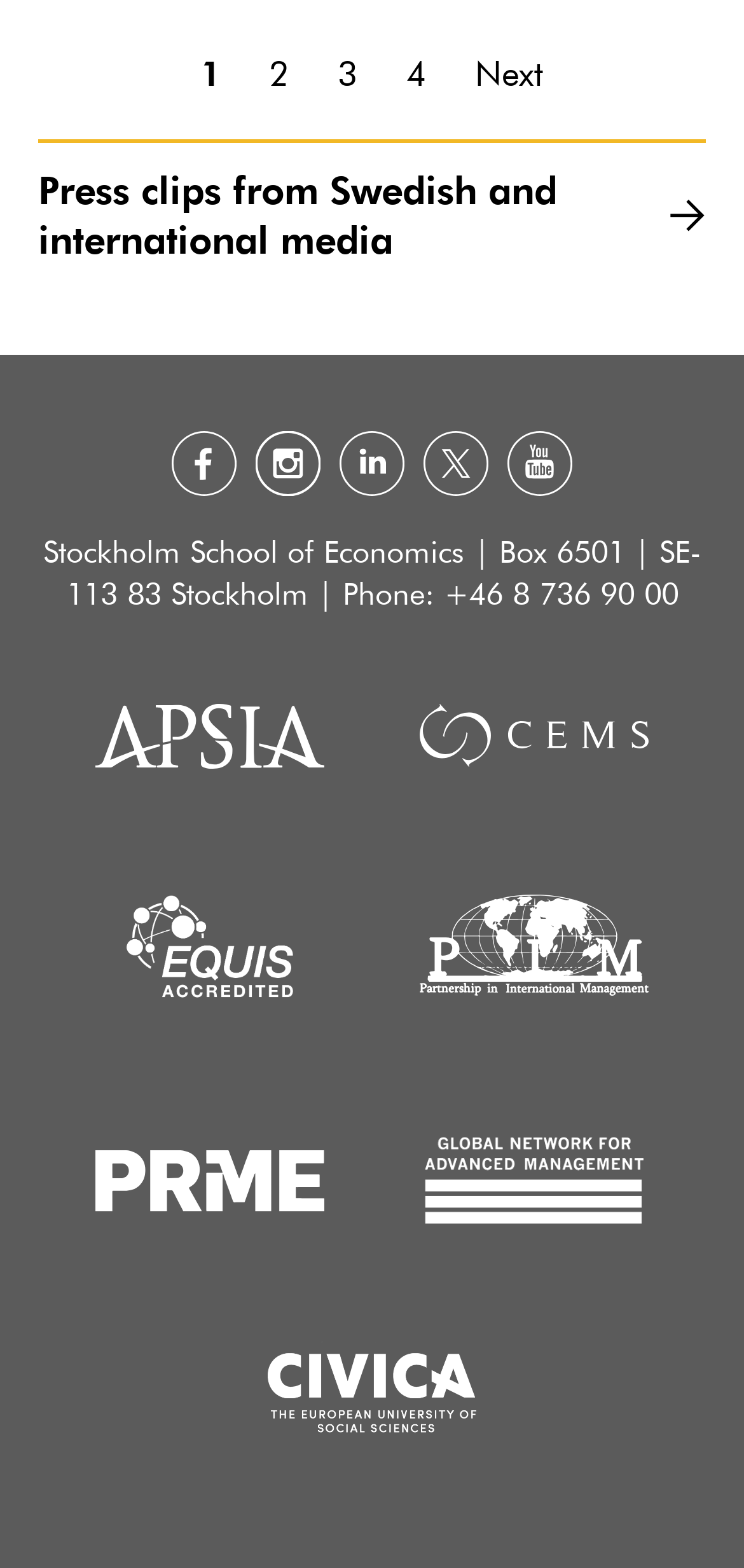Please locate the bounding box coordinates of the element's region that needs to be clicked to follow the instruction: "Check FAQ". The bounding box coordinates should be provided as four float numbers between 0 and 1, i.e., [left, top, right, bottom].

None